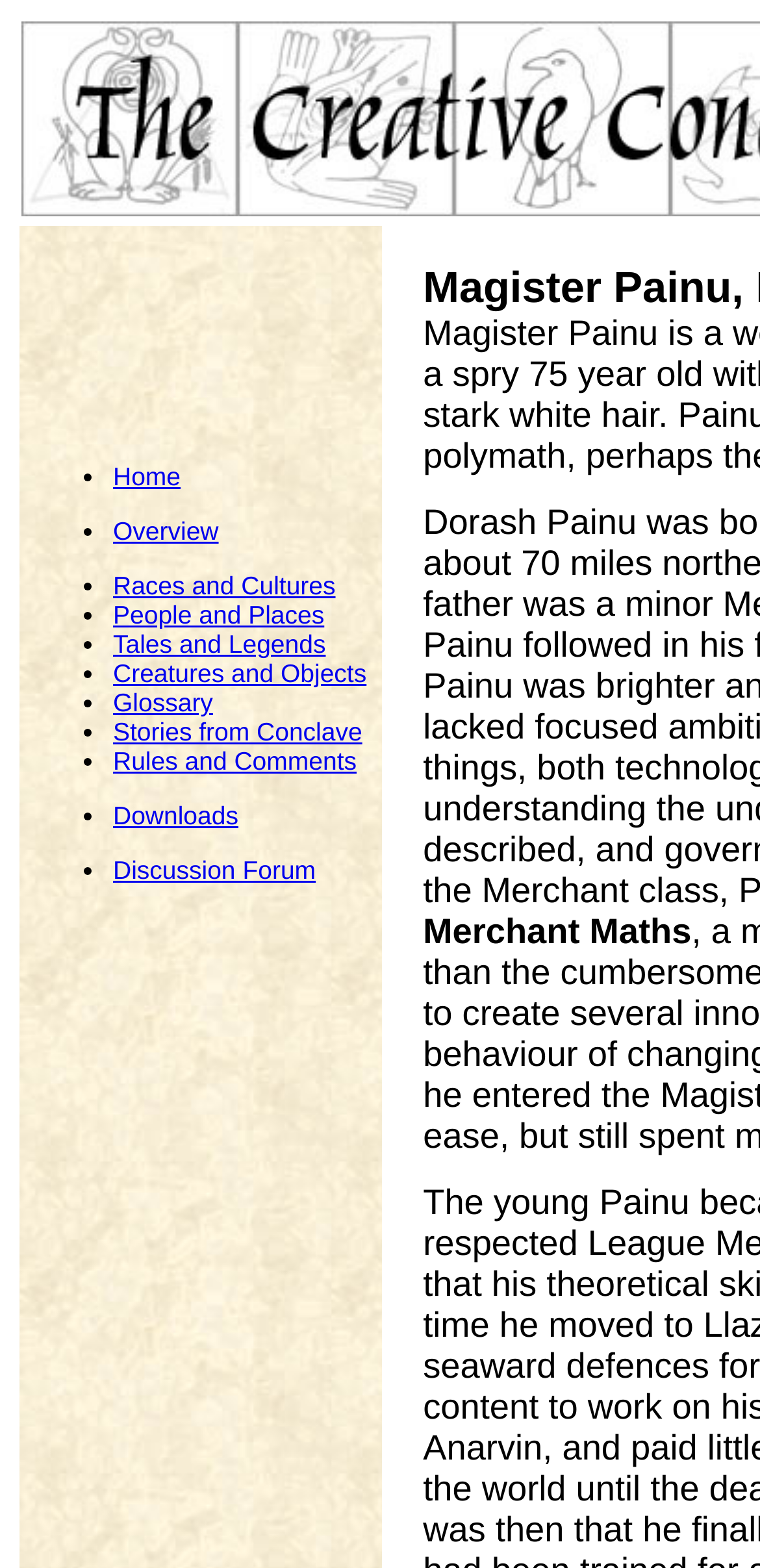Determine the bounding box coordinates of the section I need to click to execute the following instruction: "view overview". Provide the coordinates as four float numbers between 0 and 1, i.e., [left, top, right, bottom].

[0.149, 0.329, 0.288, 0.348]